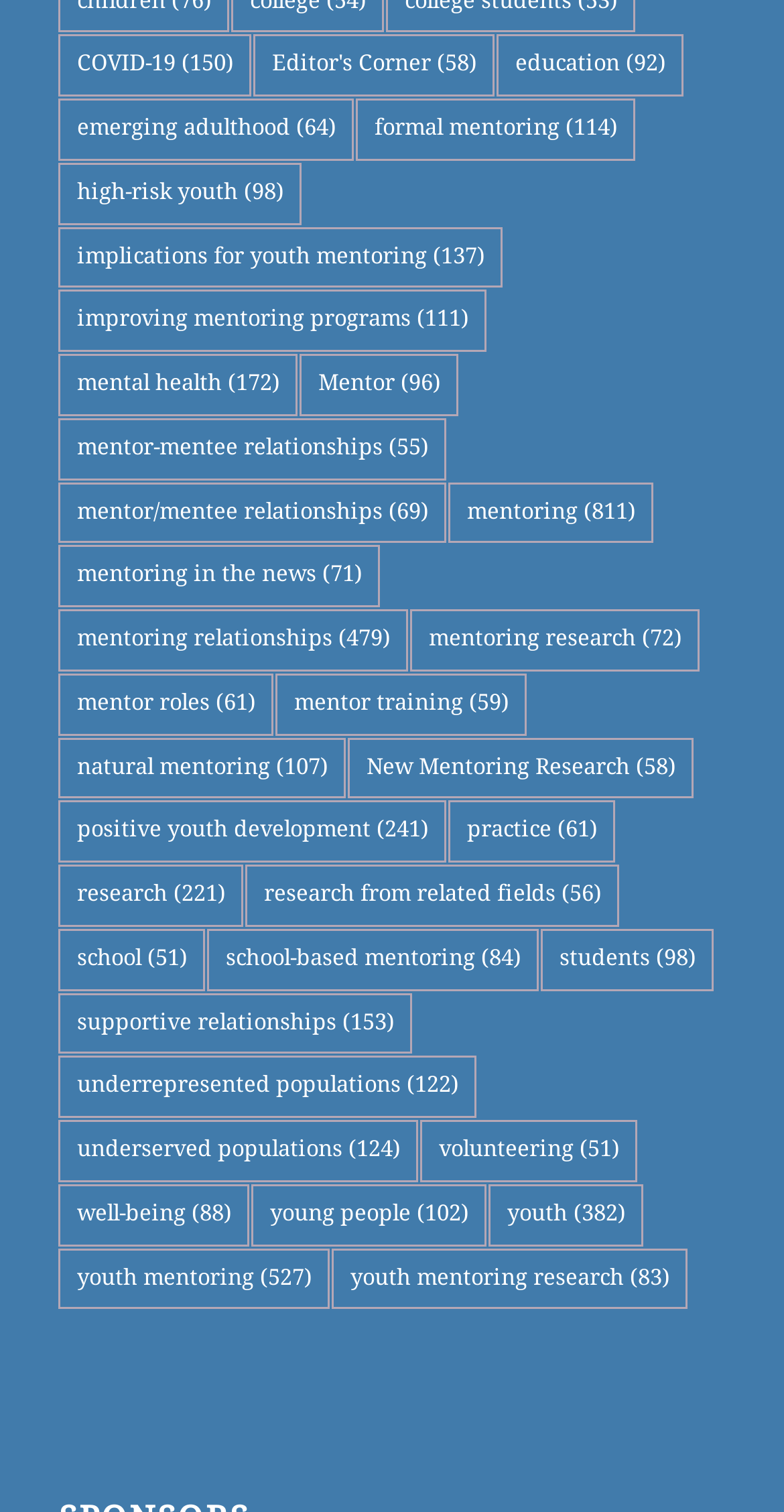Please respond to the question using a single word or phrase:
How many topics are related to 'mentoring relationships'?

2